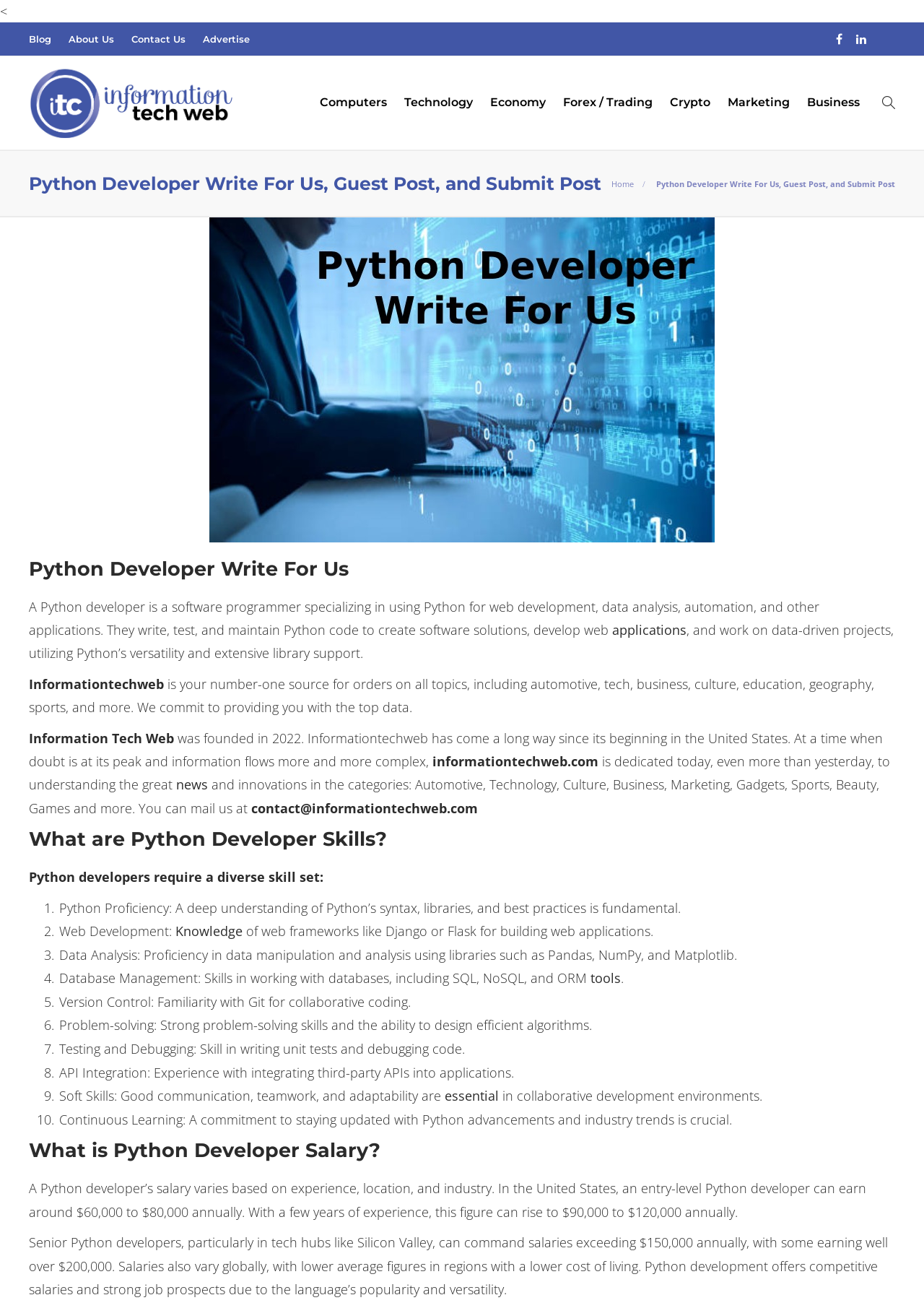Determine the bounding box coordinates for the clickable element to execute this instruction: "Click on the 'Information Tech Web' link". Provide the coordinates as four float numbers between 0 and 1, i.e., [left, top, right, bottom].

[0.031, 0.051, 0.254, 0.106]